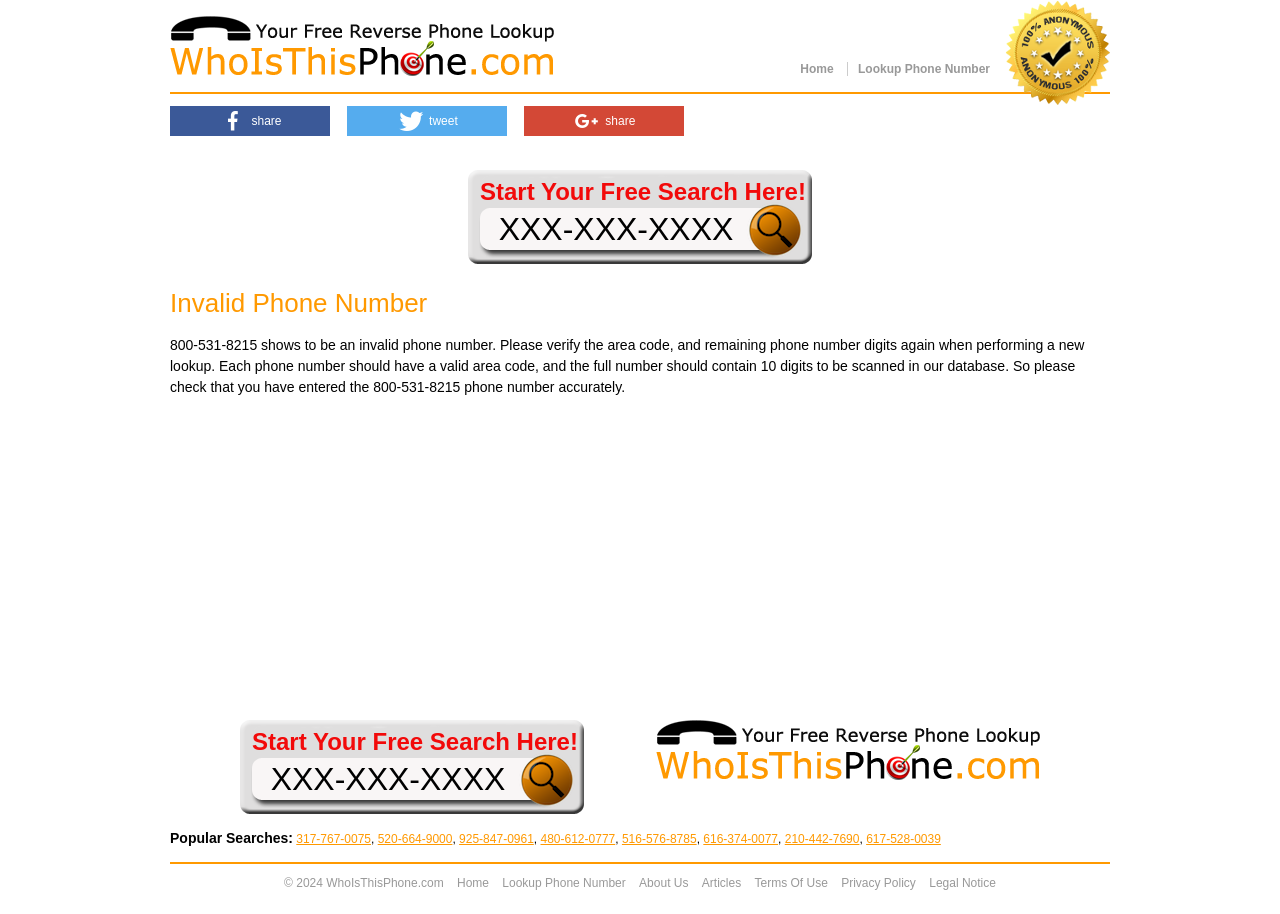Bounding box coordinates are specified in the format (top-left x, top-left y, bottom-right x, bottom-right y). All values are floating point numbers bounded between 0 and 1. Please provide the bounding box coordinate of the region this sentence describes: Legal Notice

[0.726, 0.958, 0.778, 0.974]